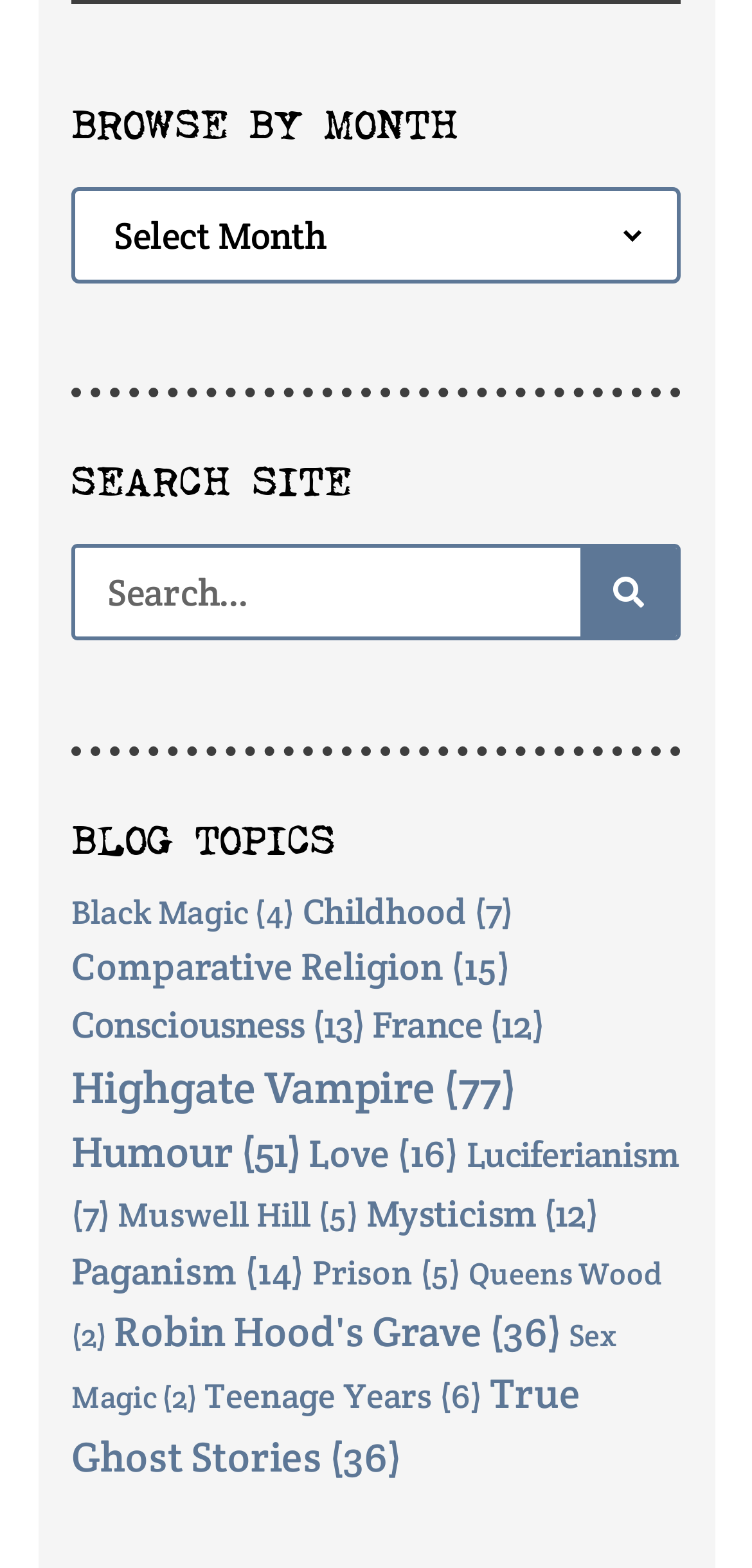Please determine the bounding box coordinates for the UI element described as: "Search".

[0.772, 0.35, 0.9, 0.406]